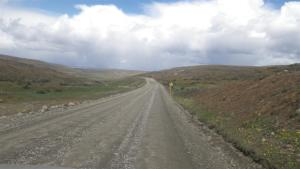What is the name of the region depicted in the image?
Offer a detailed and exhaustive answer to the question.

The name of the region depicted in the image is Tierra del Fuego, also known as Fireland, as mentioned in the caption.